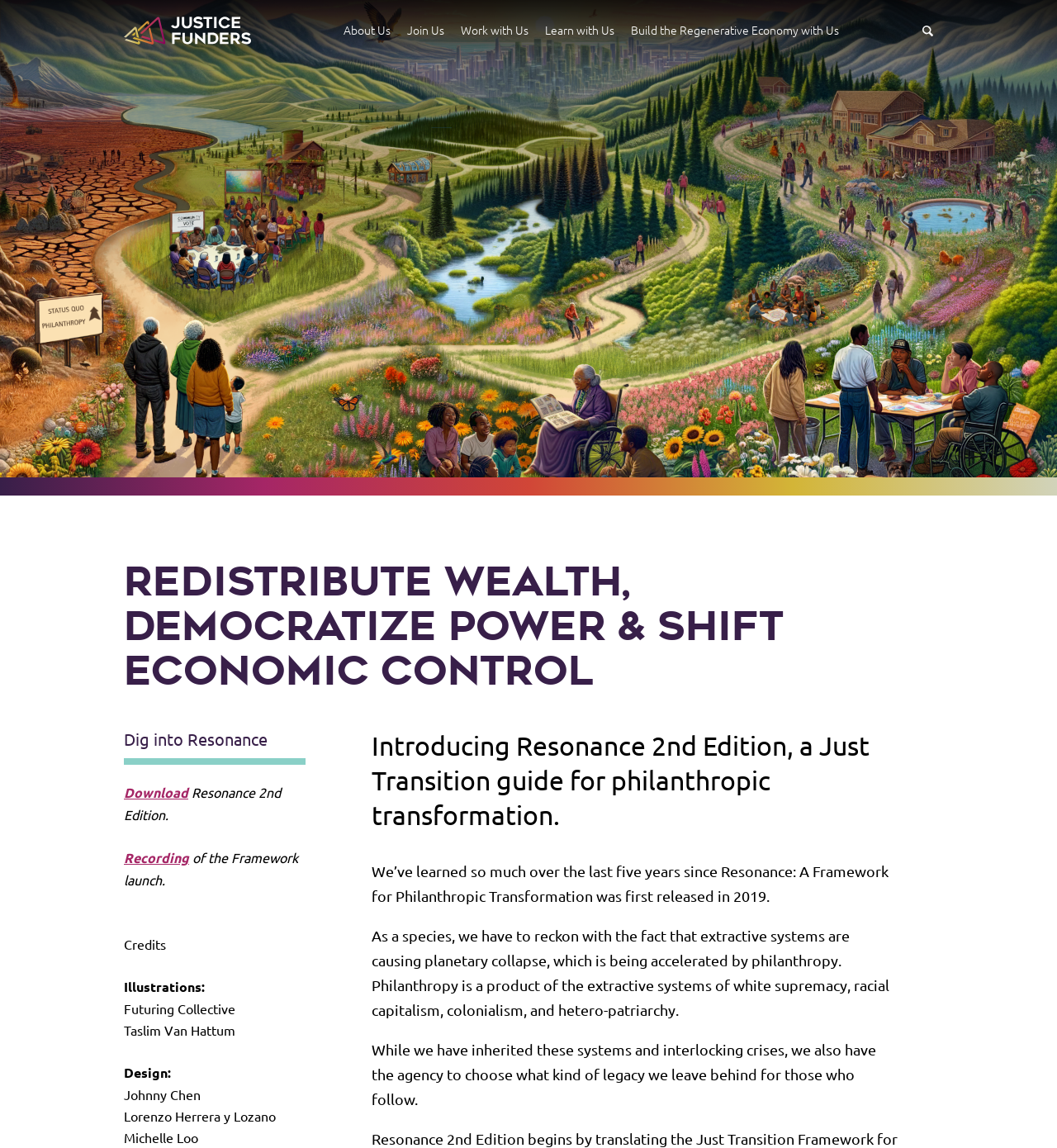Please specify the bounding box coordinates of the clickable section necessary to execute the following command: "Click the 'About Us' link".

[0.325, 0.019, 0.369, 0.033]